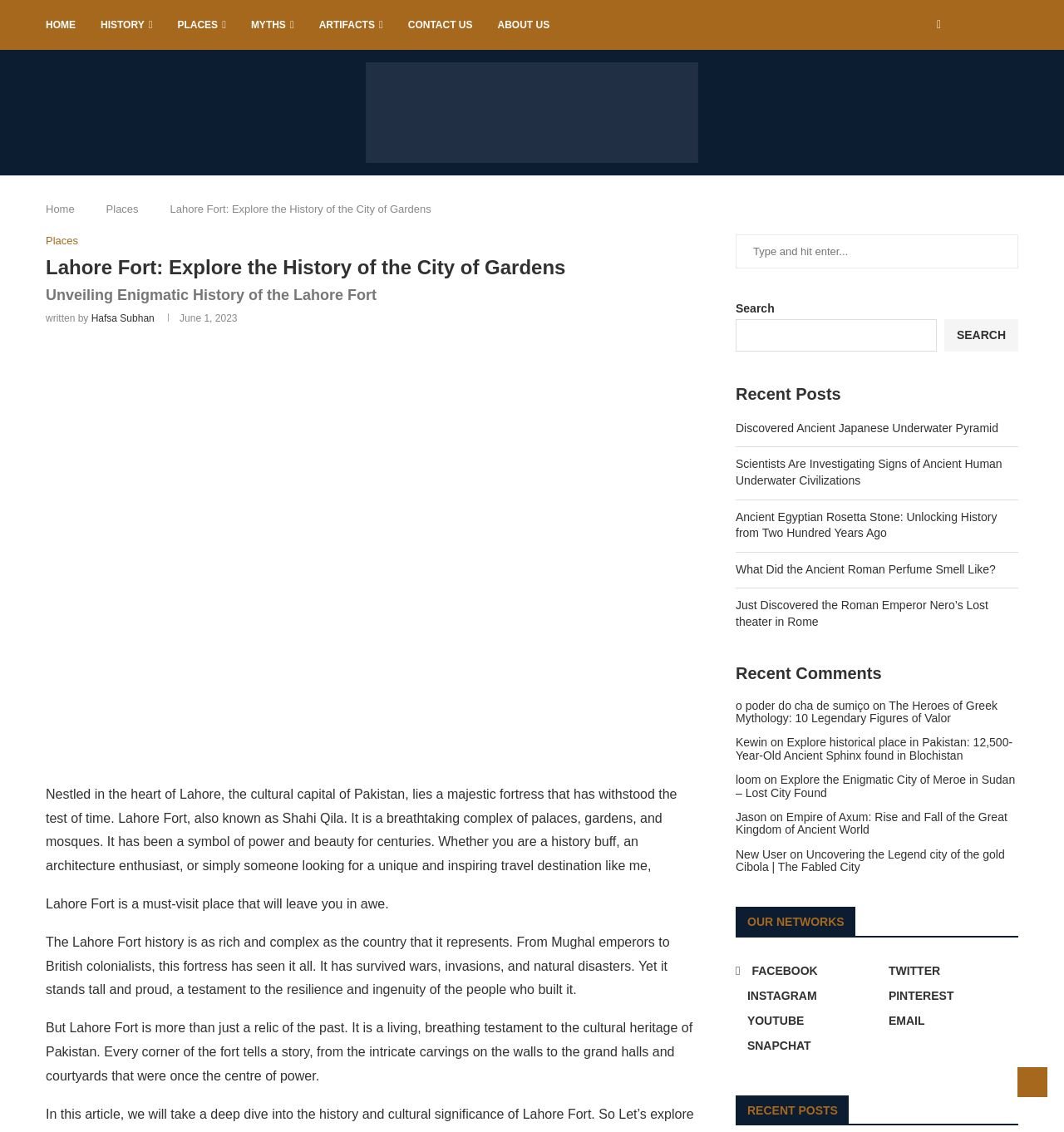How many recent posts are there?
Based on the image, give a one-word or short phrase answer.

5